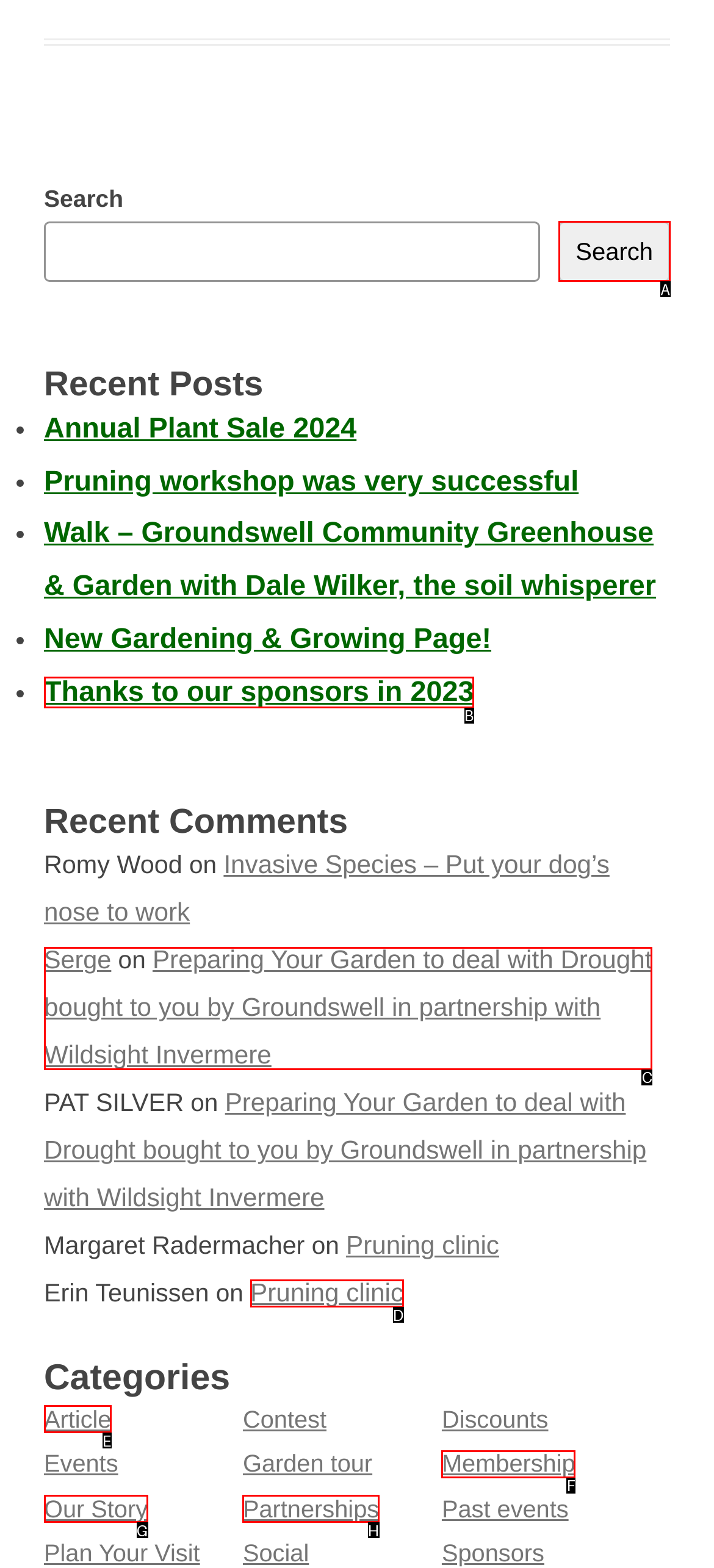Choose the UI element that best aligns with the description: Kända Böcker
Respond with the letter of the chosen option directly.

None